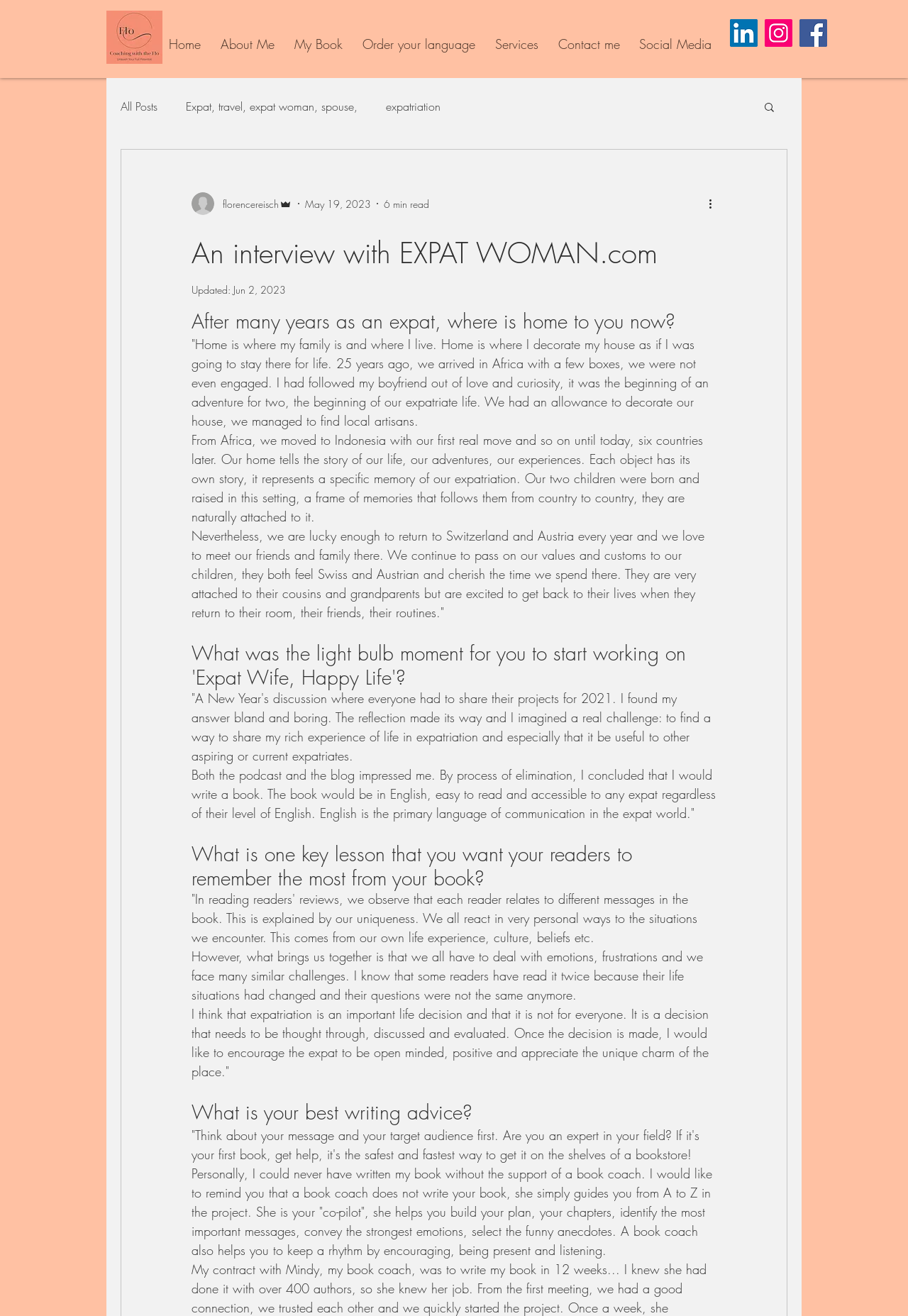Please determine the bounding box coordinates for the element that should be clicked to follow these instructions: "Check 'Social Media' links".

[0.696, 0.008, 0.797, 0.059]